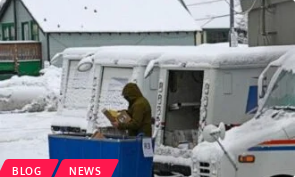Capture every detail in the image and describe it fully.

In a snowy landscape, a postal worker is seen retrieving packages from a delivery vehicle parked alongside a blue sorting bin. The vehicle, partially covered in snow, indicates the challenges of winter weather on mail delivery. In the background, a quaint building peeks out from beneath the snow, suggesting a small community affected by the seasonal elements. This scene captures the resilience and dedication of postal services in harsh conditions, underscoring the importance of reliable mail delivery even in adverse weather.